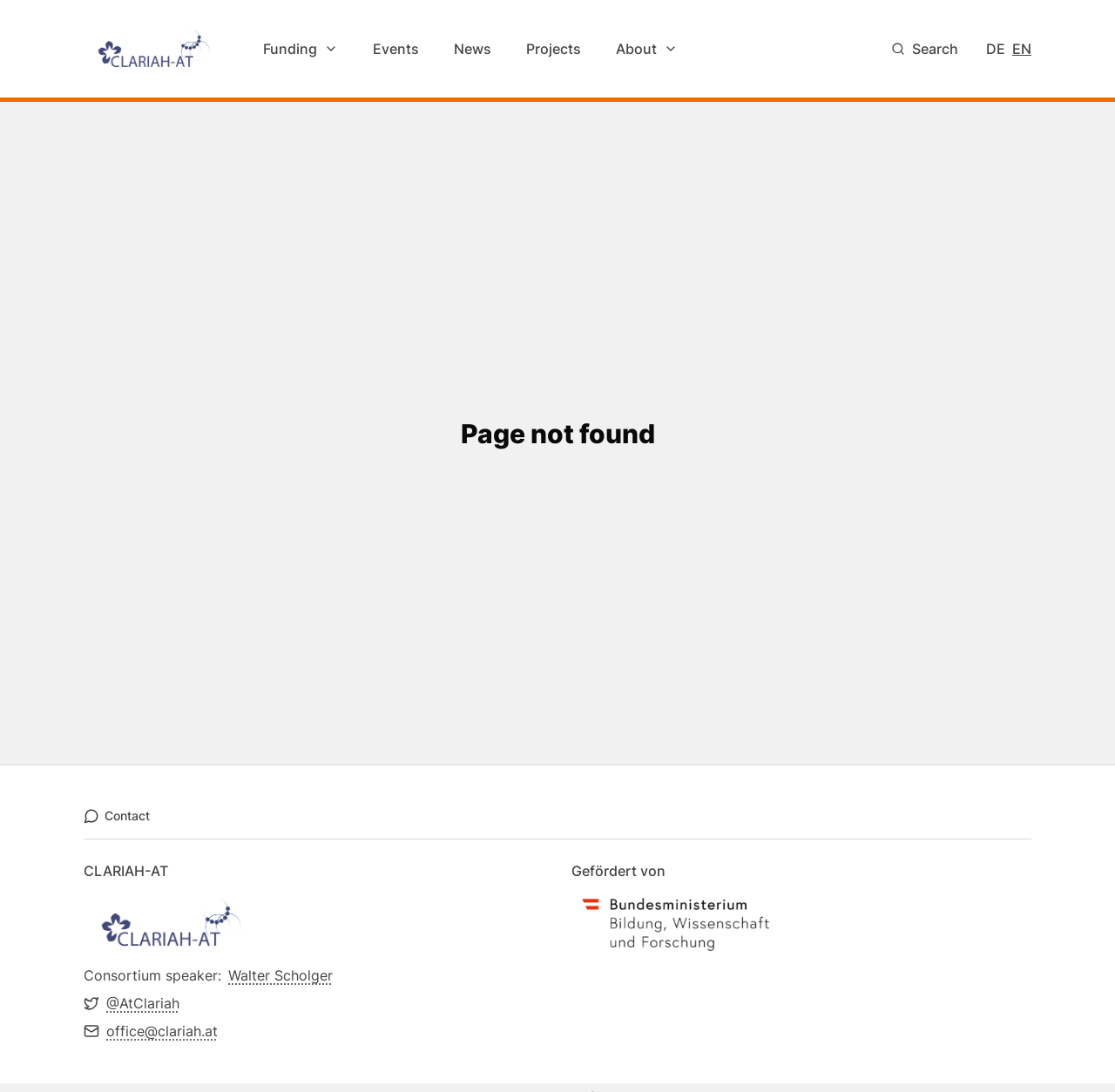Please find and give the text of the main heading on the webpage.

Page not found